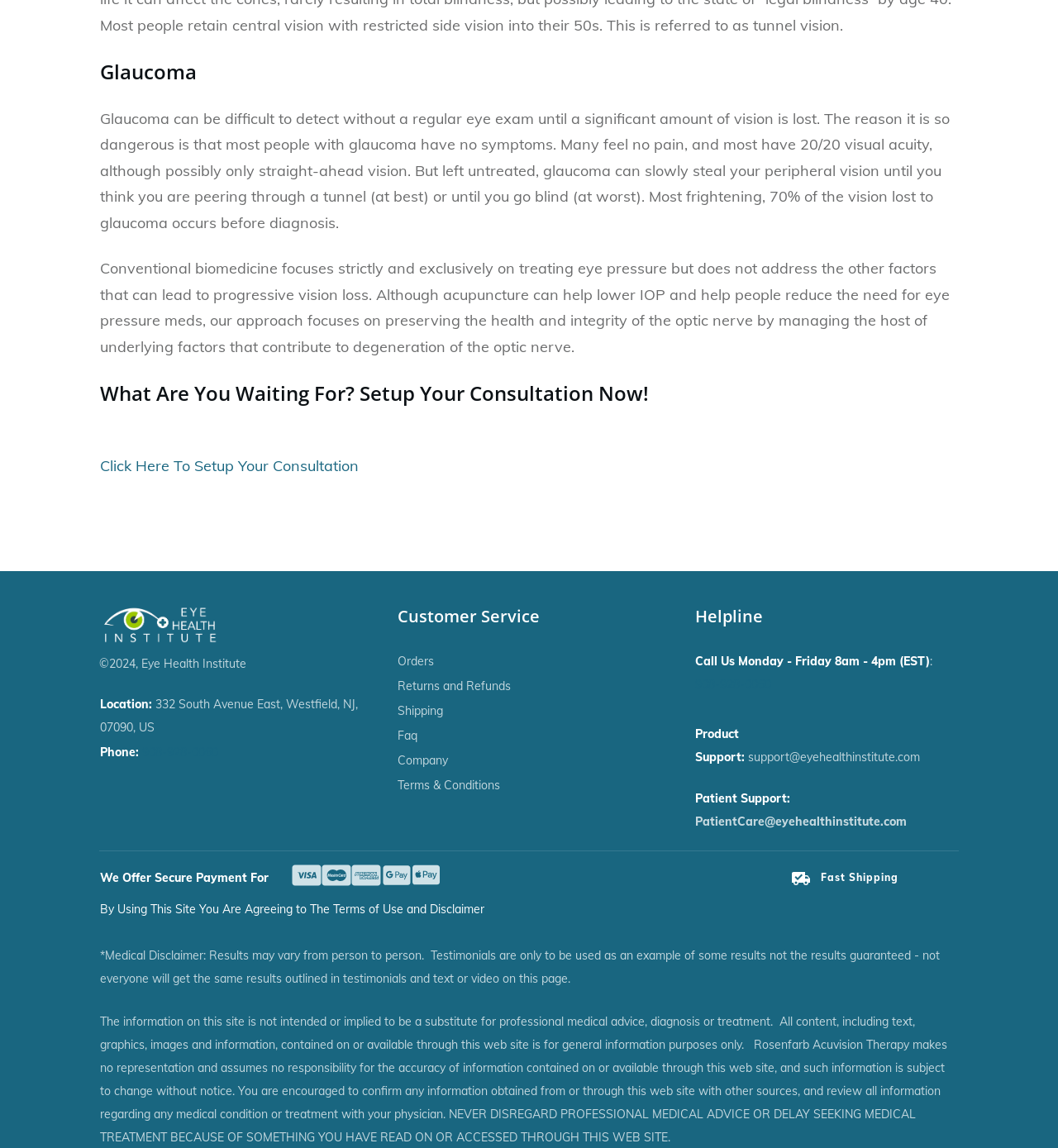Please determine the bounding box coordinates for the element that should be clicked to follow these instructions: "Go to 'STUDENT ACTIVITIES'".

None